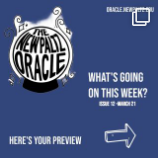Please look at the image and answer the question with a detailed explanation: What is the date of Issue 12?

The date of Issue 12 is specified below the title, indicating that it corresponds to the week of March 21, providing readers with a sense of timeliness and relevance.